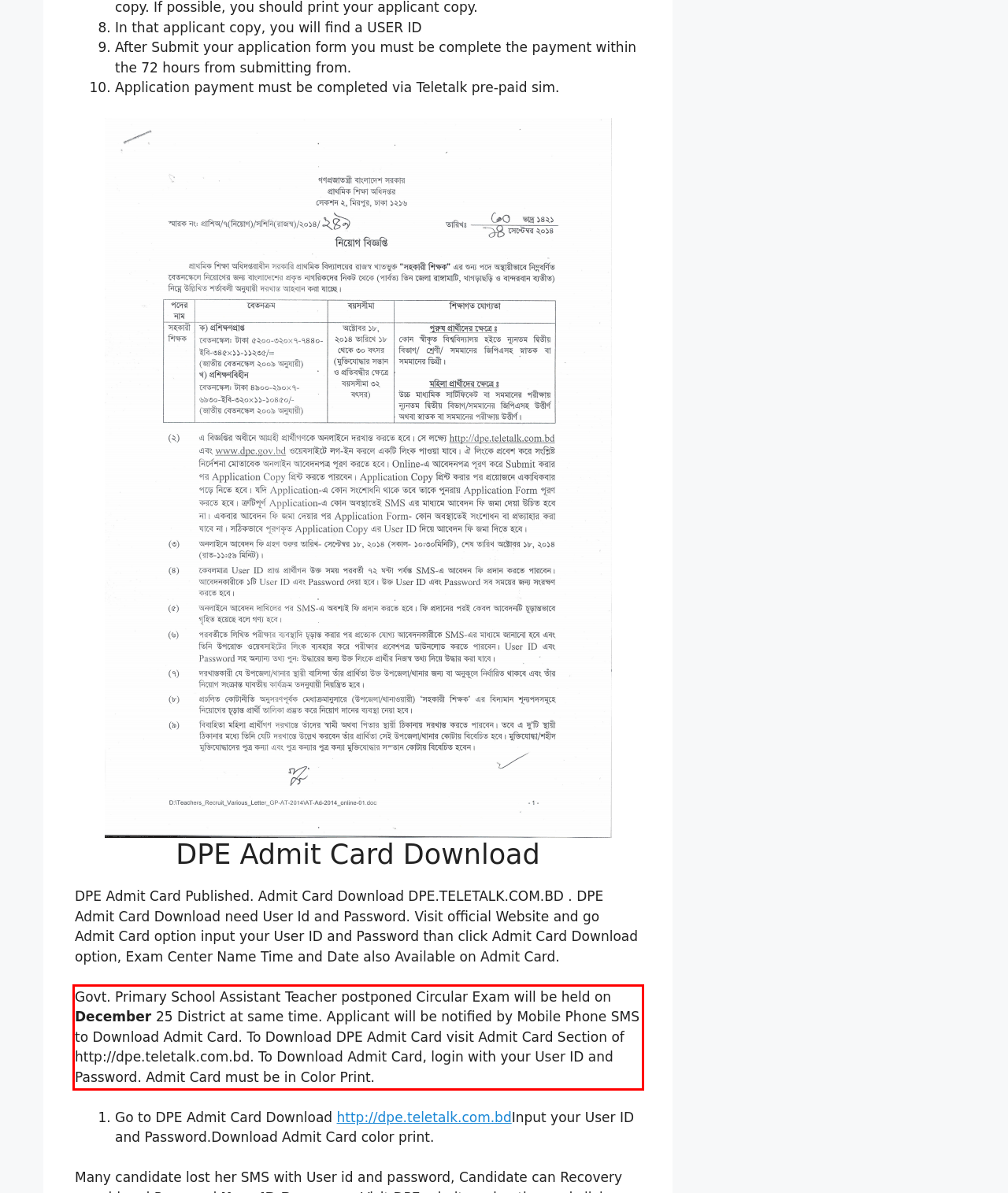You are looking at a screenshot of a webpage with a red rectangle bounding box. Use OCR to identify and extract the text content found inside this red bounding box.

Govt. Primary School Assistant Teacher postponed Circular Exam will be held on December 25 District at same time. Applicant will be notified by Mobile Phone SMS to Download Admit Card. To Download DPE Admit Card visit Admit Card Section of http://dpe.teletalk.com.bd. To Download Admit Card, login with your User ID and Password. Admit Card must be in Color Print.